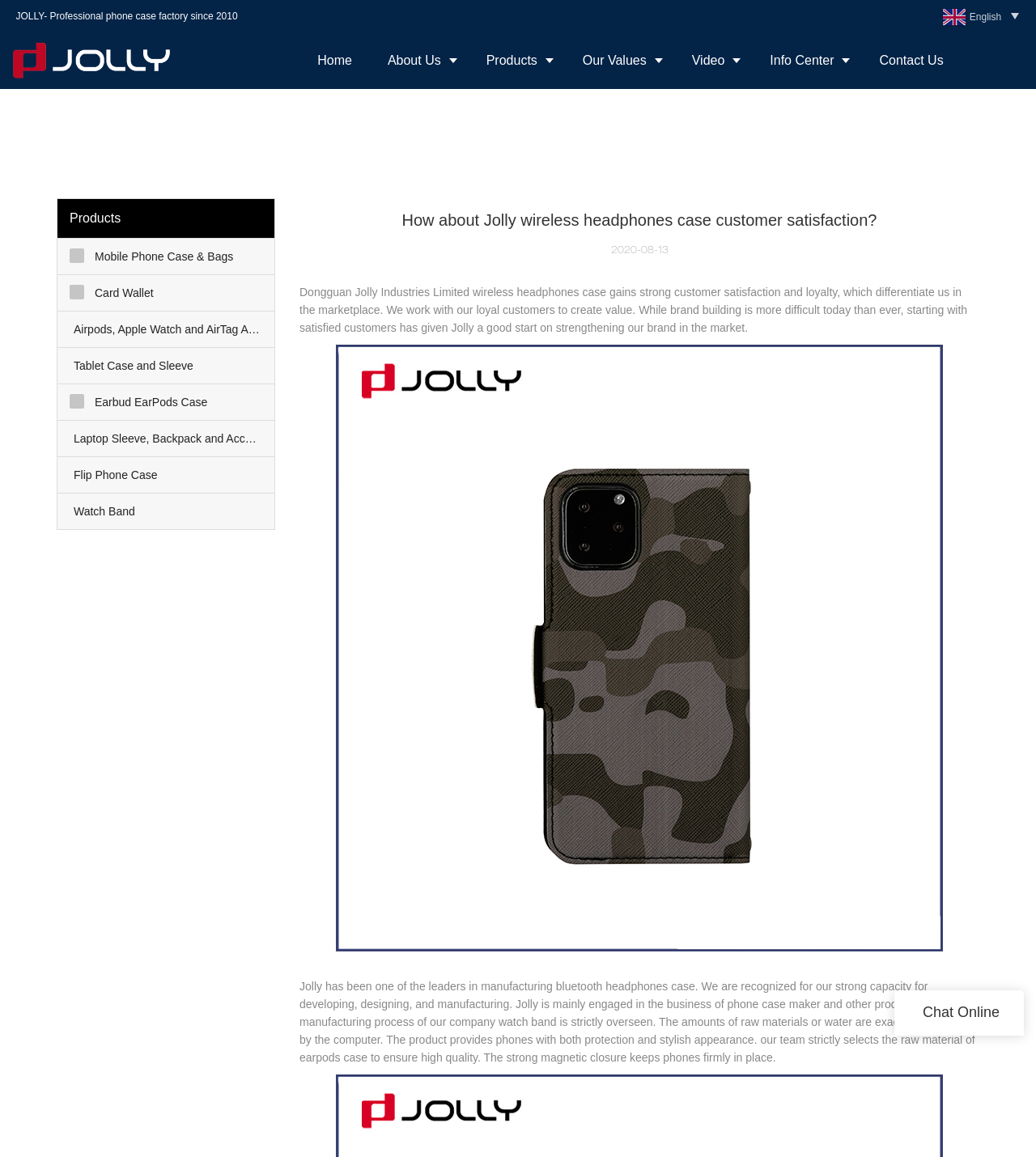Give a one-word or one-phrase response to the question:
What is the purpose of the company?

To create value with customers